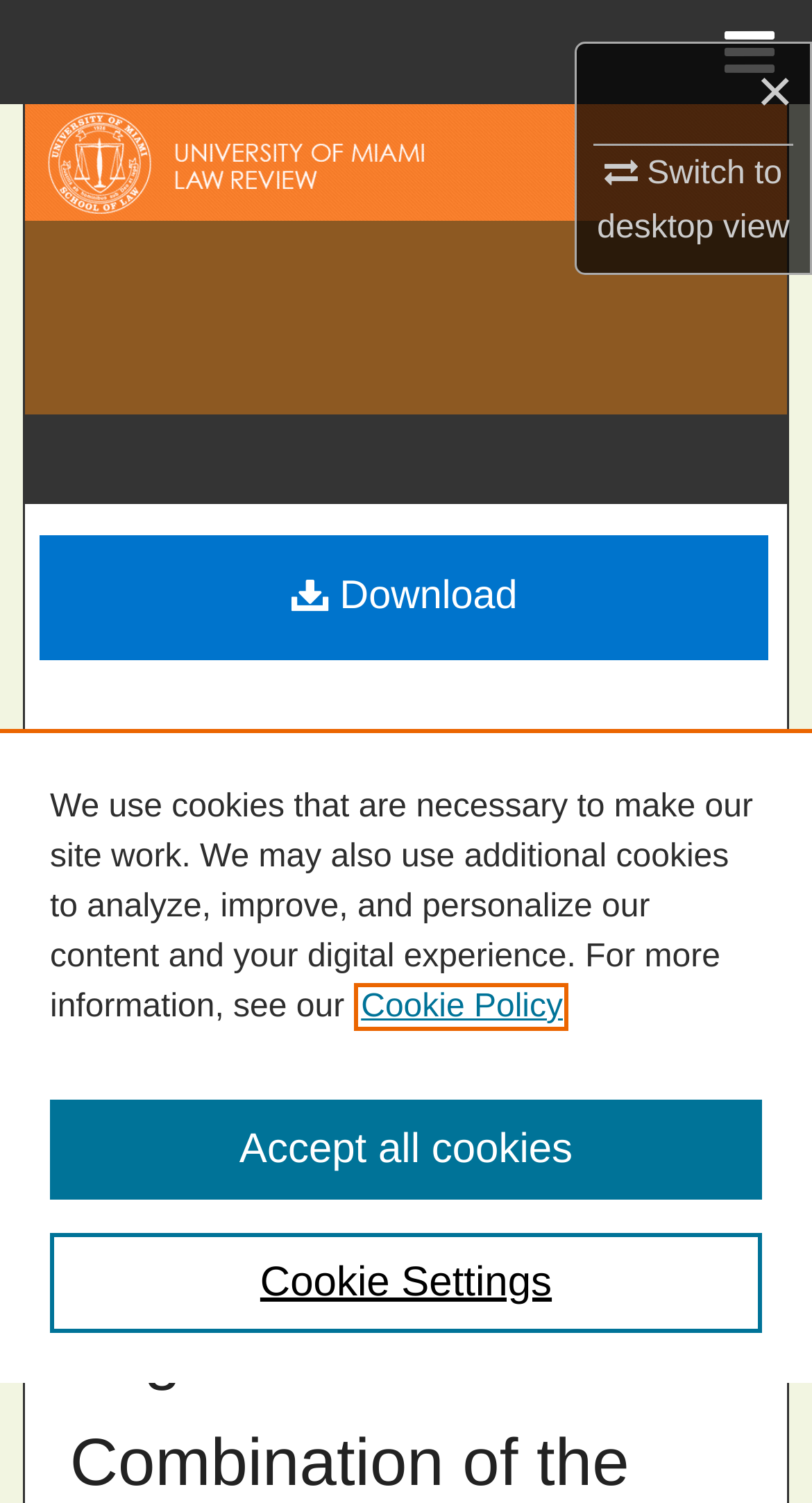What is the author of the article?
Answer the question in as much detail as possible.

I found the answer by looking at the root element which has the text 'The Ideal Approach to Artificial Intelligence Legislation: A Combinati' by Dane Chapman'.